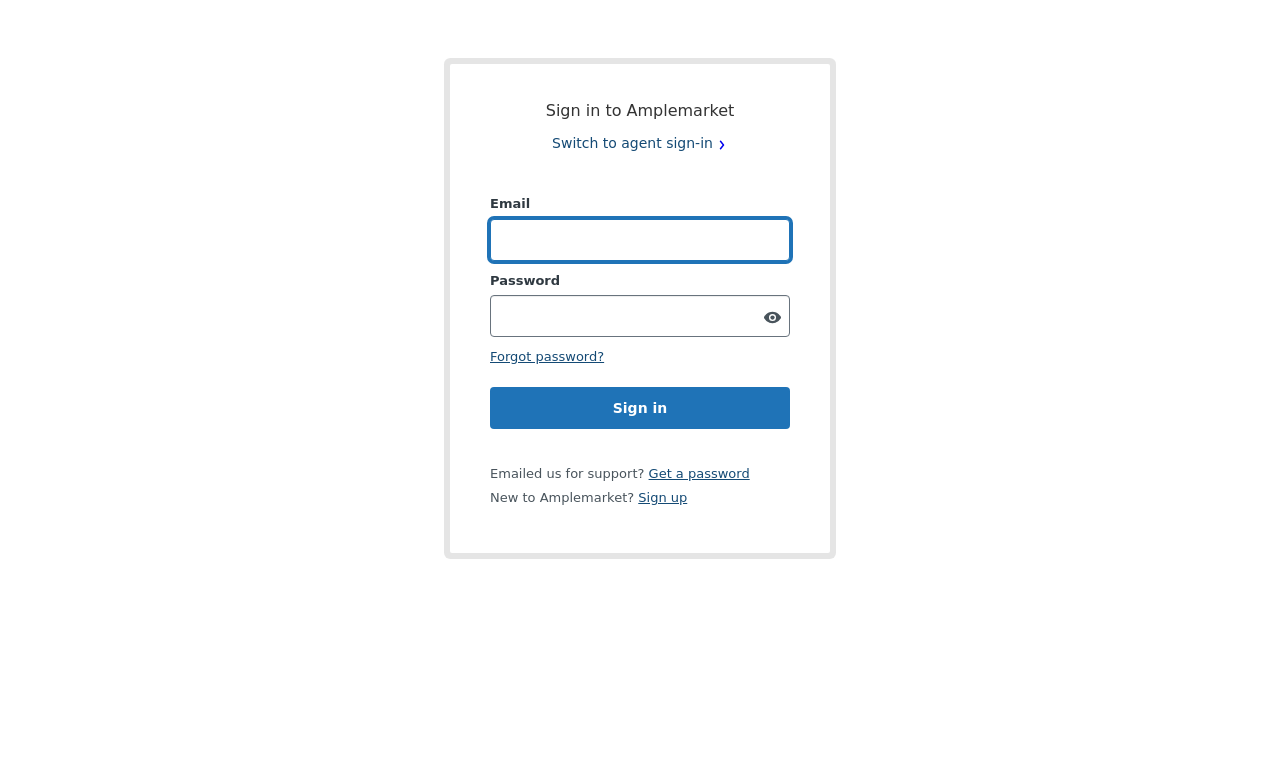Locate the bounding box coordinates of the area you need to click to fulfill this instruction: 'Enter email'. The coordinates must be in the form of four float numbers ranging from 0 to 1: [left, top, right, bottom].

[0.383, 0.285, 0.617, 0.34]